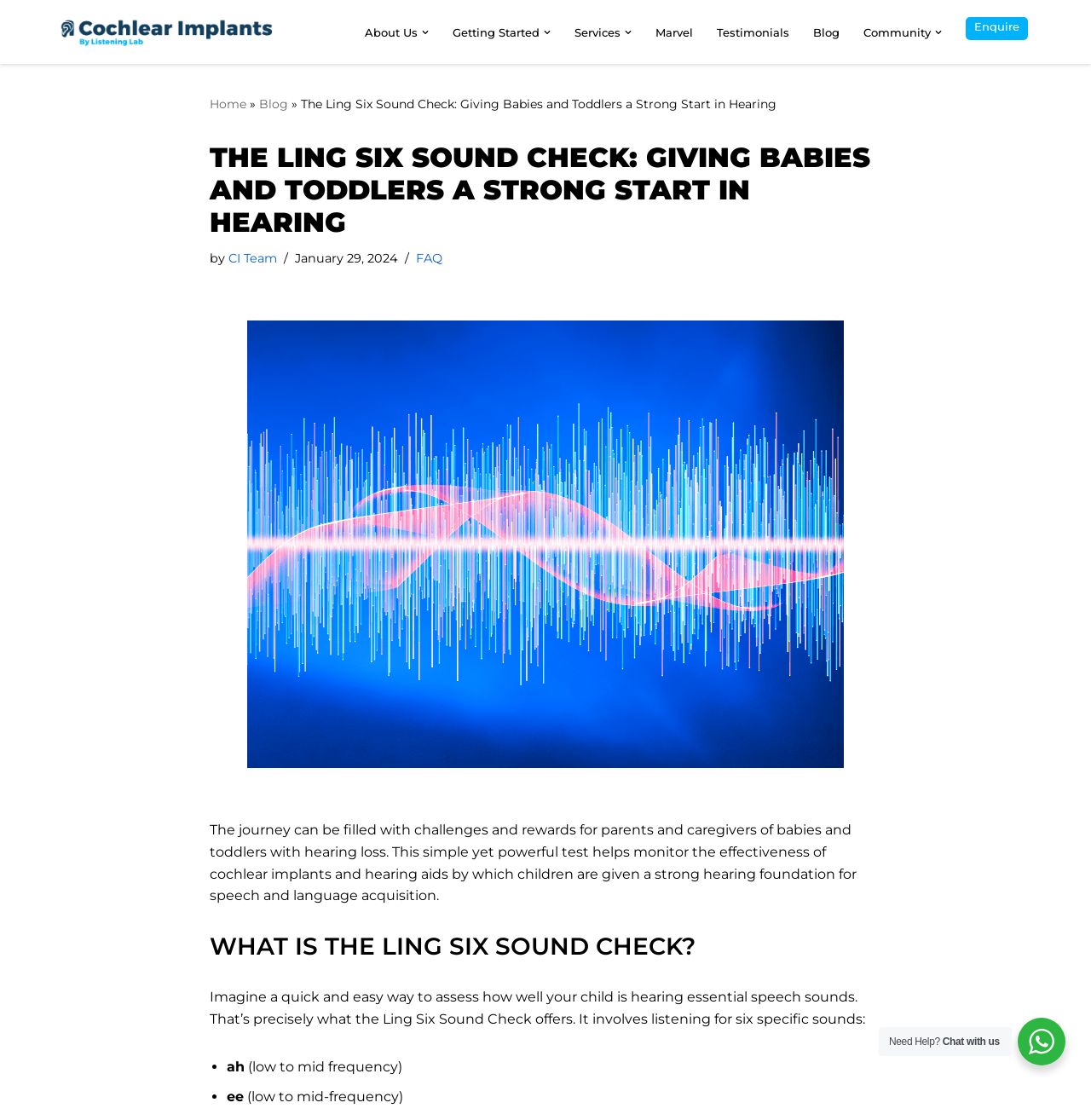Show the bounding box coordinates for the element that needs to be clicked to execute the following instruction: "Chat with us". Provide the coordinates in the form of four float numbers between 0 and 1, i.e., [left, top, right, bottom].

[0.864, 0.925, 0.916, 0.935]